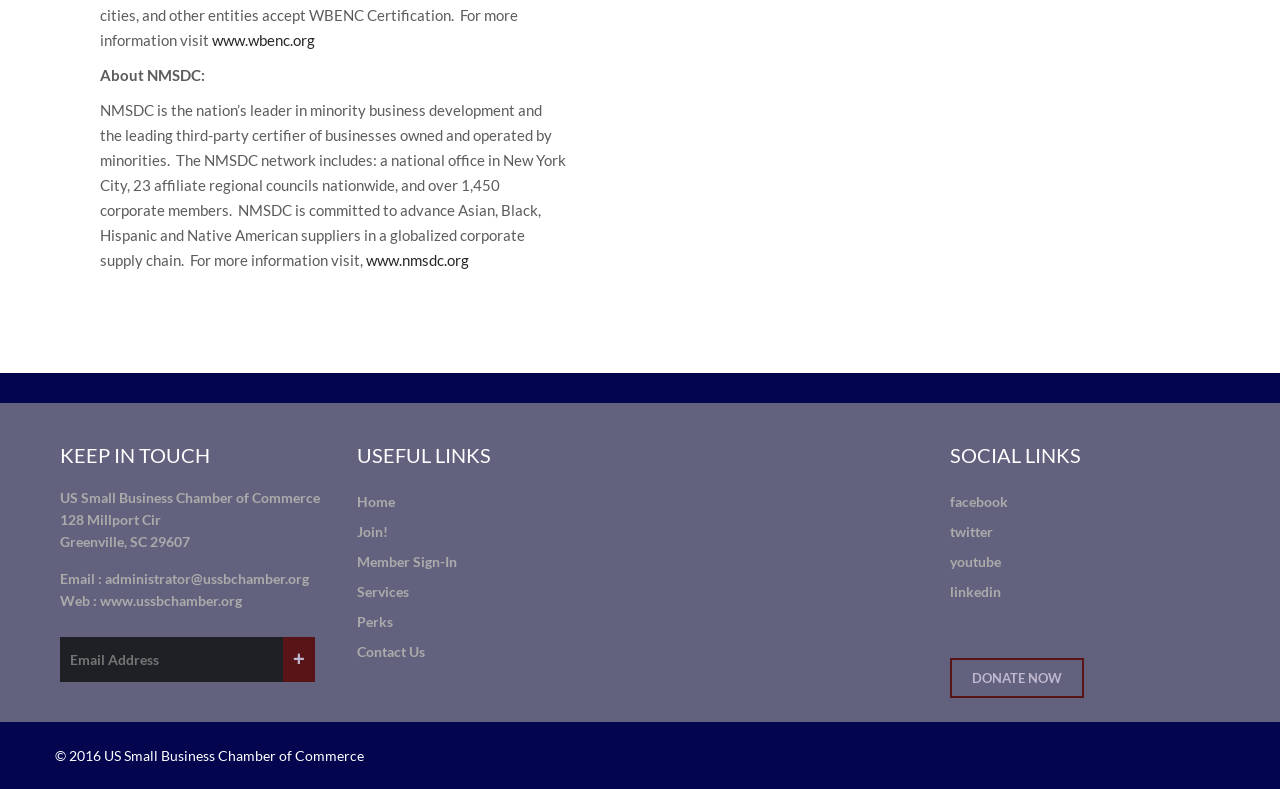What is the email address to contact?
Based on the screenshot, give a detailed explanation to answer the question.

I found the answer by looking at the link element with the content 'administrator@ussbchamber.org' at coordinates [0.082, 0.722, 0.241, 0.744]. This is likely to be the email address to contact as it is labeled as 'Email :' and is a clickable link.